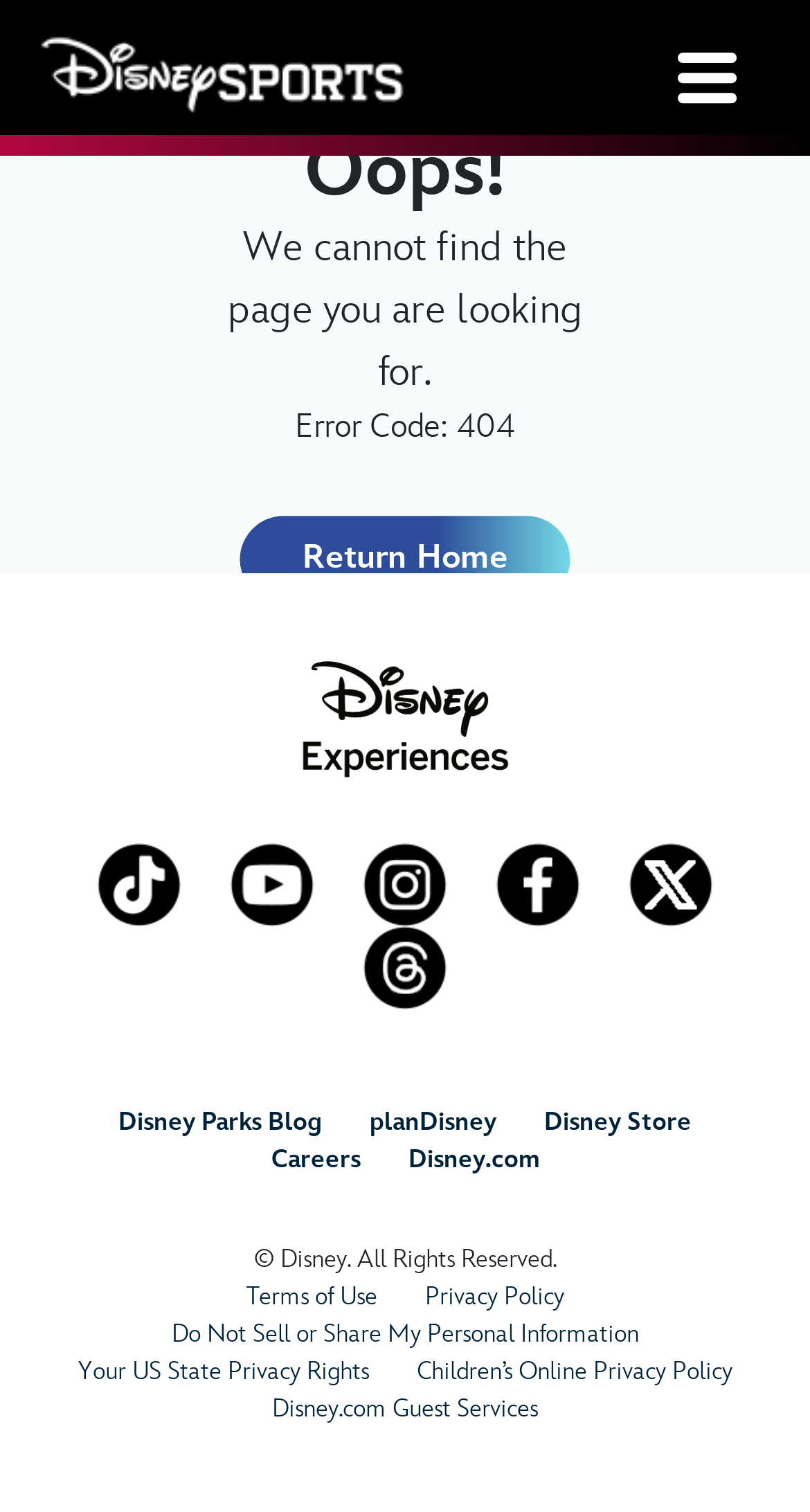Please find the bounding box coordinates for the clickable element needed to perform this instruction: "Click the 'Return Home' link".

[0.296, 0.341, 0.704, 0.398]